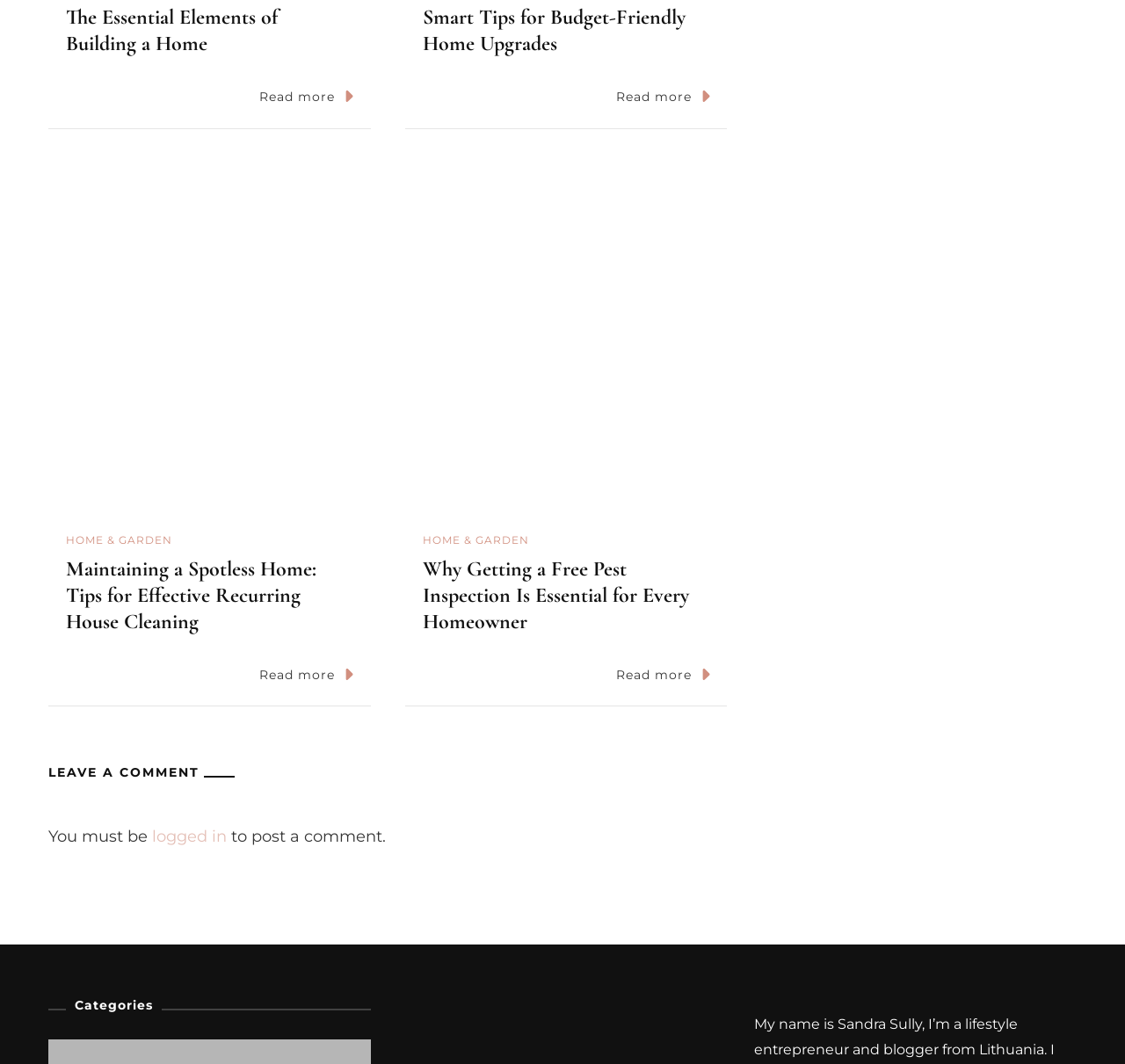Highlight the bounding box coordinates of the element you need to click to perform the following instruction: "Read more about Maintaining a Spotless Home: Tips for Effective Recurring House Cleaning."

[0.231, 0.622, 0.314, 0.647]